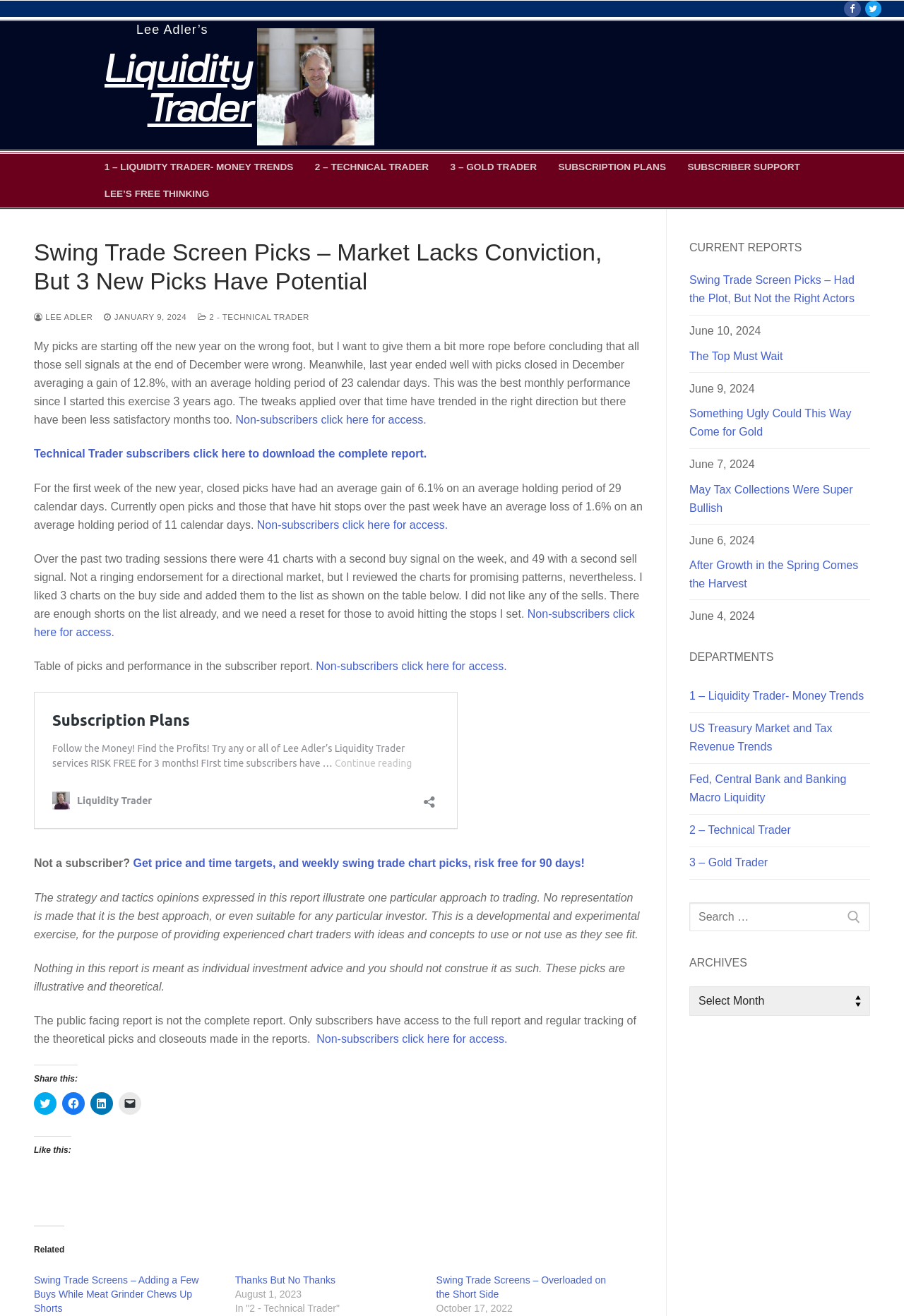Please identify the bounding box coordinates of the element that needs to be clicked to perform the following instruction: "Click on the 'SUBSCRIPTION PLANS' link".

[0.607, 0.117, 0.747, 0.137]